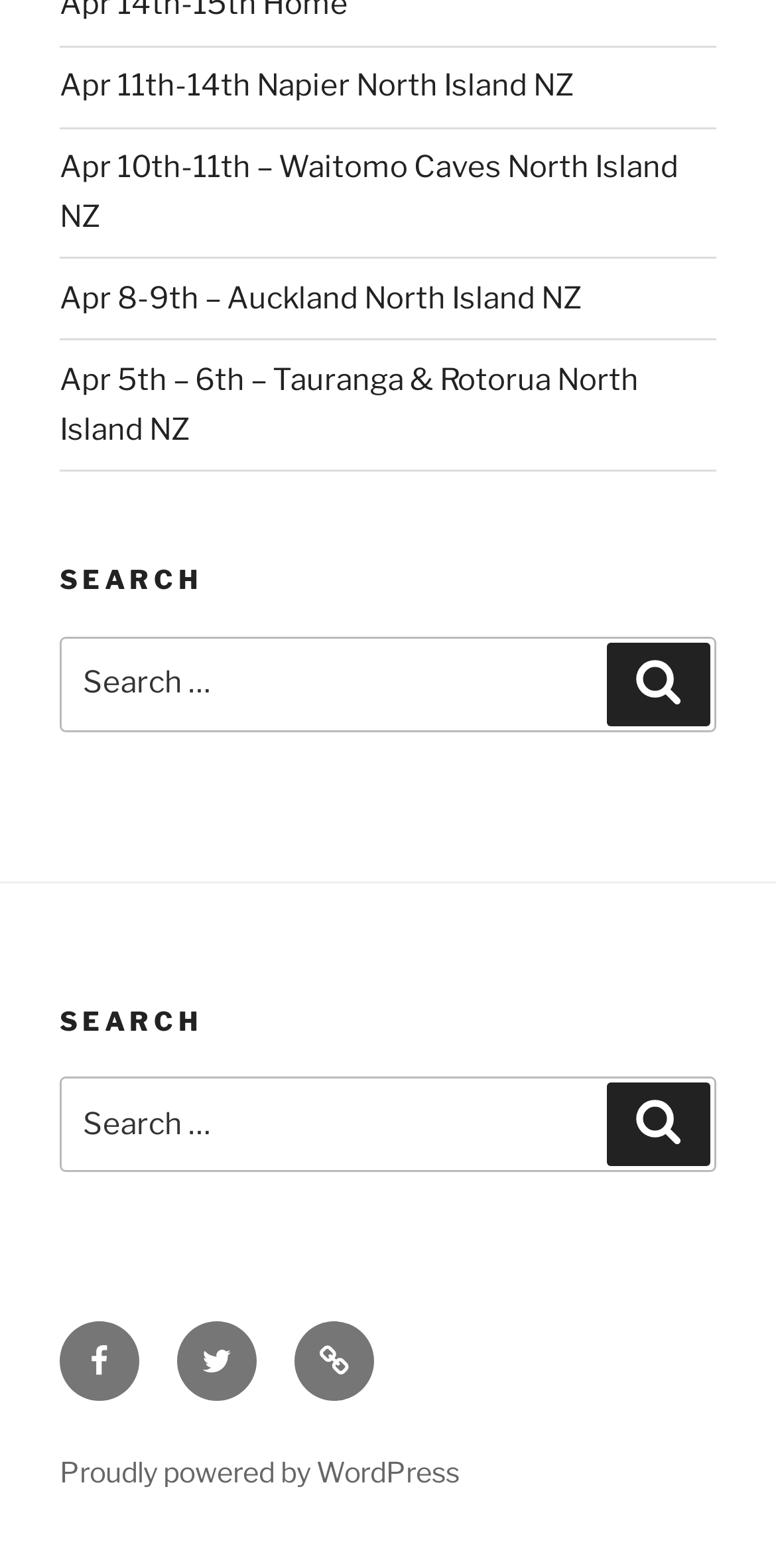Find the bounding box coordinates for the element that must be clicked to complete the instruction: "Search for a keyword in the footer". The coordinates should be four float numbers between 0 and 1, indicated as [left, top, right, bottom].

[0.077, 0.687, 0.923, 0.748]